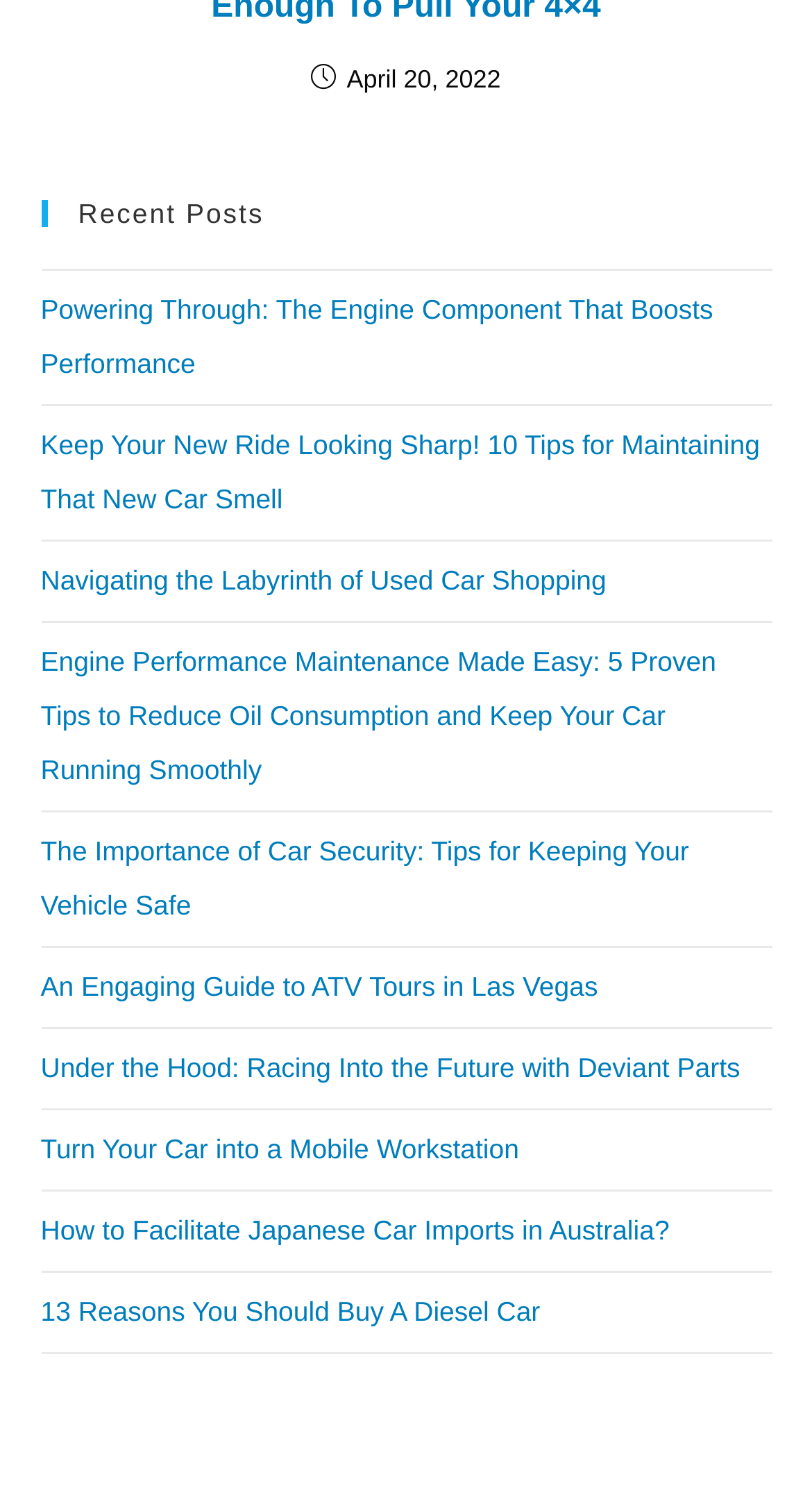Examine the image carefully and respond to the question with a detailed answer: 
What is the topic of the last link in the Primary Sidebar?

The last link in the Primary Sidebar is '13 Reasons You Should Buy A Diesel Car', which suggests that the topic of this link is related to diesel cars. This link can be found in the link element with OCR text '13 Reasons You Should Buy A Diesel Car' and bounding box coordinates [0.05, 0.863, 0.665, 0.884].